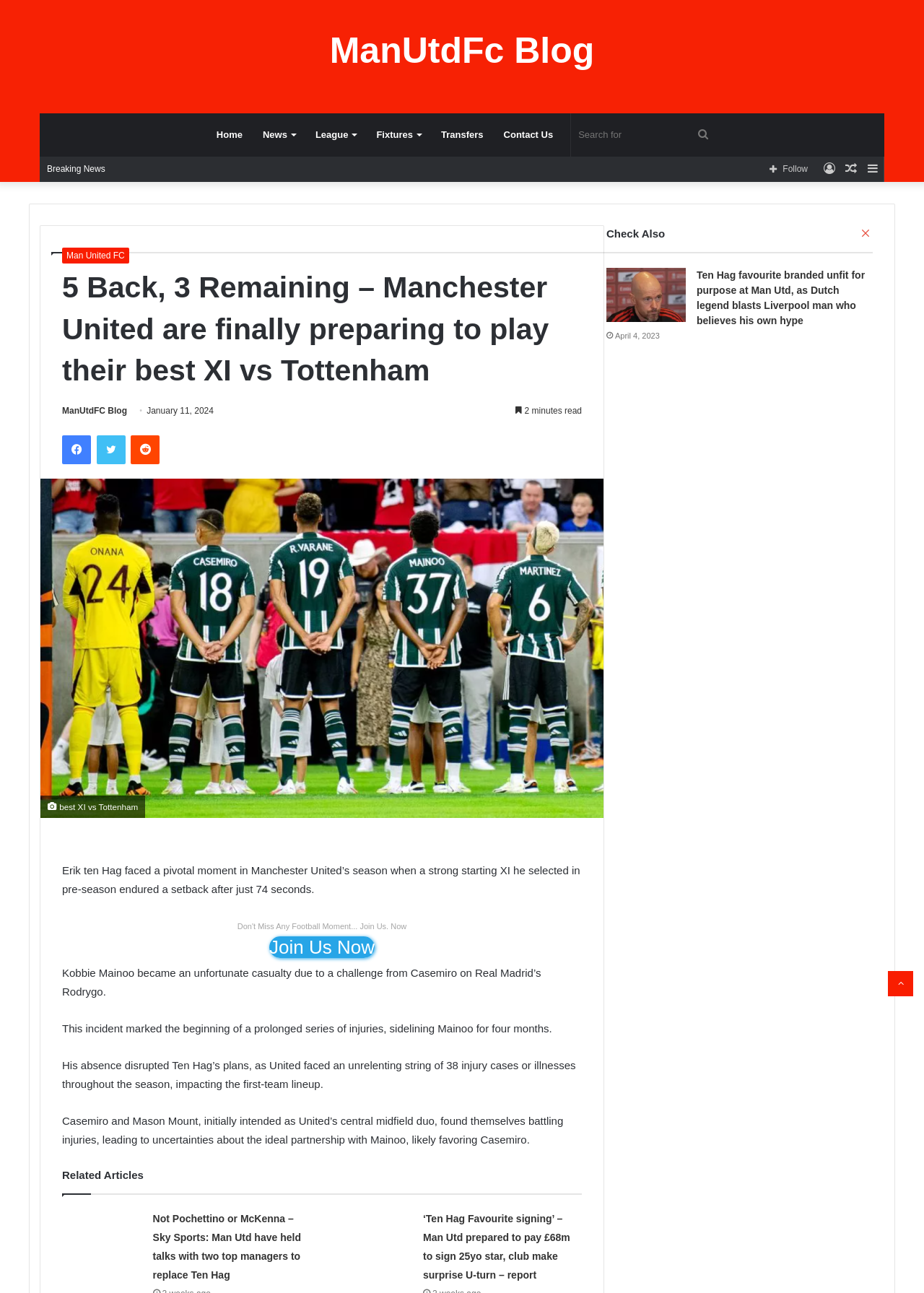Describe the entire webpage, focusing on both content and design.

The webpage appears to be a blog article from ManUtdFc Blog, with the title "5 Back, 3 Remaining - Manchester United are finally preparing to play their best XI vs Tottenham". The article is about Manchester United's season, specifically a pivotal moment when a strong starting XI faced a setback.

At the top of the page, there is a primary navigation menu with links to "Home", "News", "League", "Fixtures", "Transfers", and "Contact Us". Next to it, there is a search bar with a "Search for" textbox and a "Search" button.

Below the navigation menu, there is a secondary navigation menu with links to "Sidebar", "Random Article", "Log In", and "Follow". On the left side of the page, there is a header section with a link to "Man United FC" and a heading that displays the article title.

The main content of the article is divided into several paragraphs, with the first paragraph describing Erik ten Hag's pivotal moment in Manchester United's season. The article also includes an image with a caption "best XI vs Tottenham" and several links to related articles.

On the right side of the page, there is a section with links to other articles, including "Not Pochettino or McKenna – Sky Sports: Man Utd have held talks with two top managers to replace Ten Hag" and "‘Ten Hag Favourite signing’ – Man Utd prepared to pay £68m to sign 25yo star, club make surprise U-turn – report". Each link has a corresponding image.

At the bottom of the page, there is a "Check Also" section with a link to another article, and a "Back to top" button.